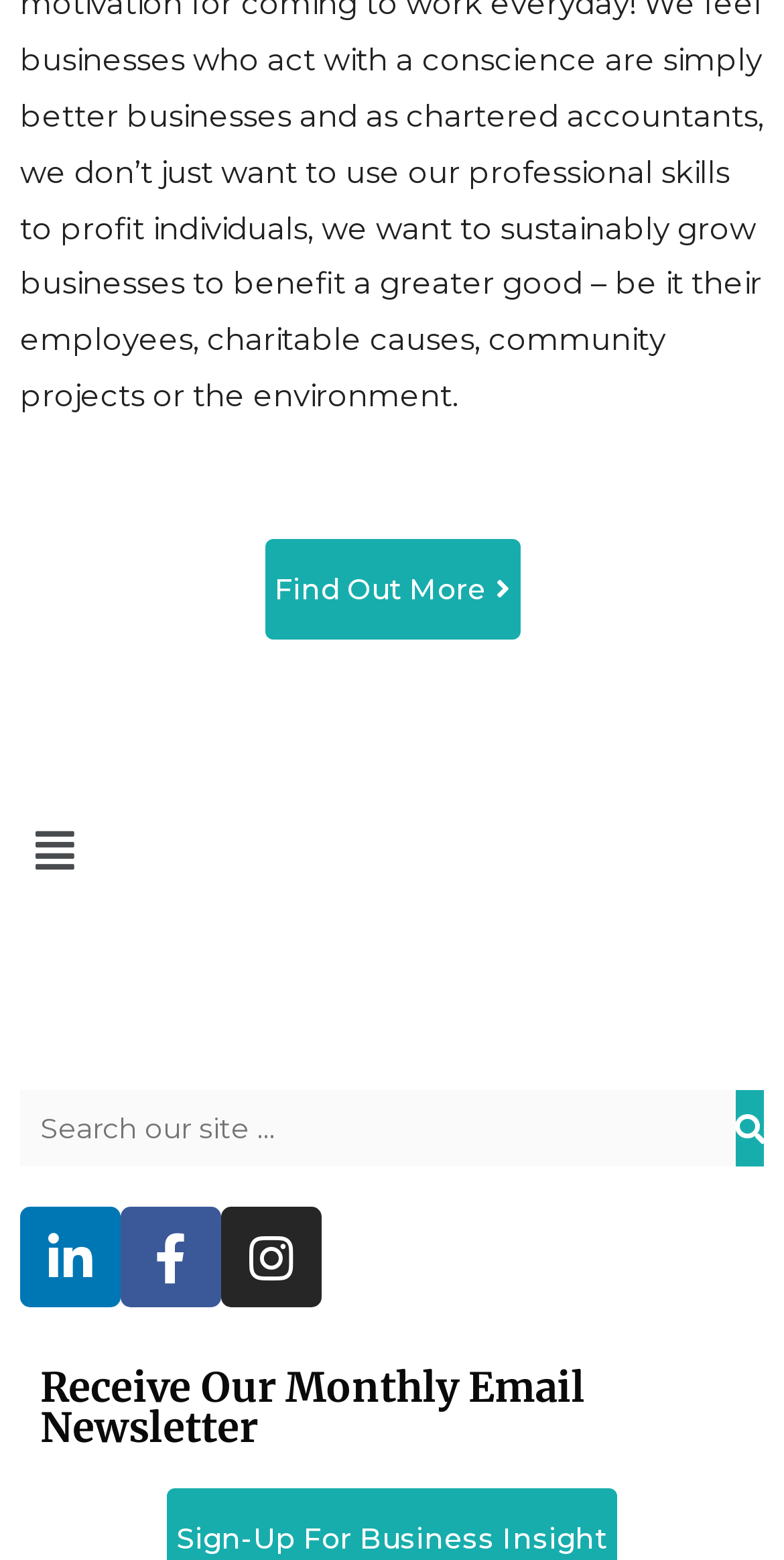Based on the element description "Instagram", predict the bounding box coordinates of the UI element.

[0.282, 0.774, 0.41, 0.838]